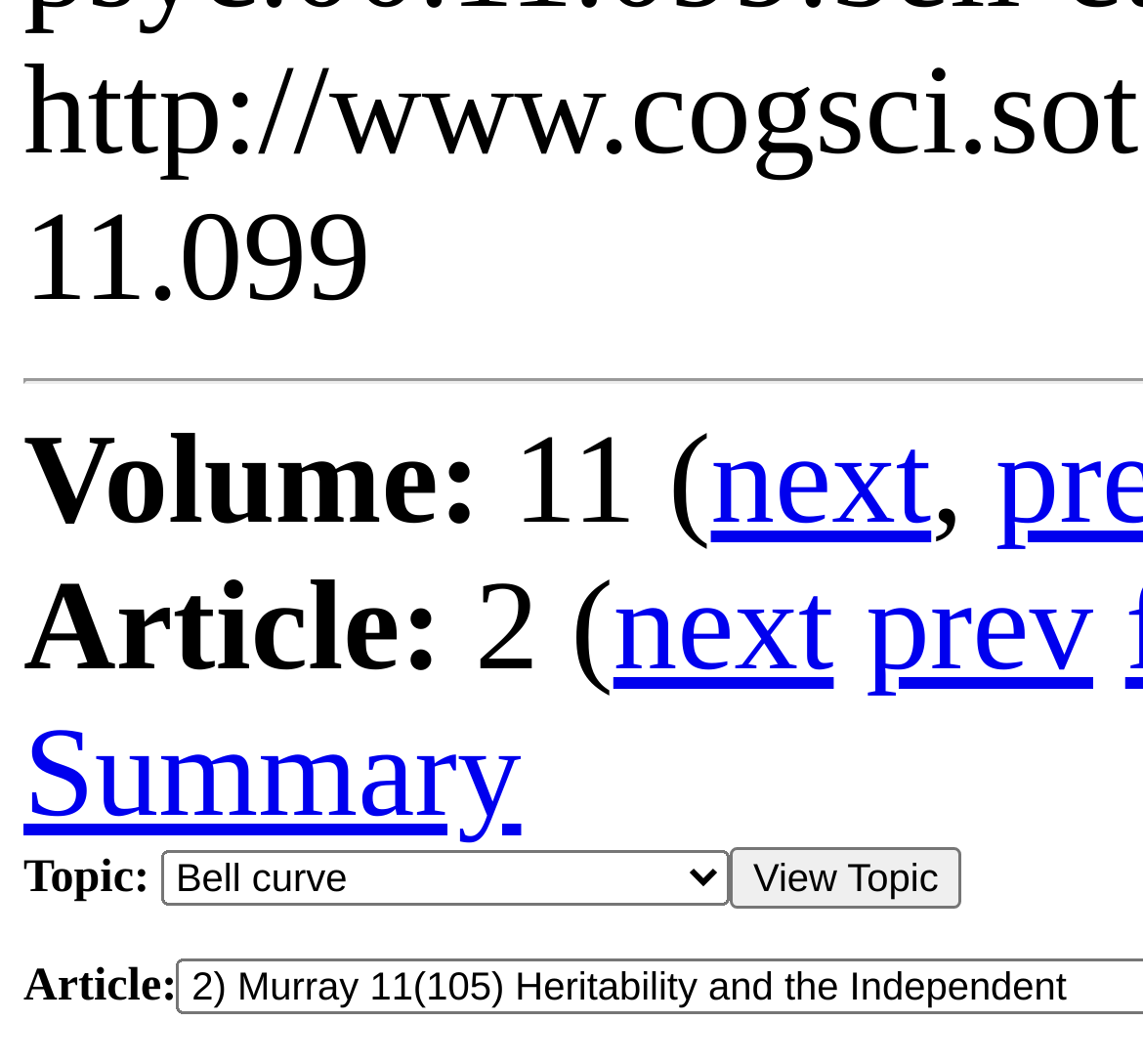Locate the bounding box of the user interface element based on this description: "parent_node: Topic: name="submit" value="View Topic"".

[0.638, 0.796, 0.842, 0.854]